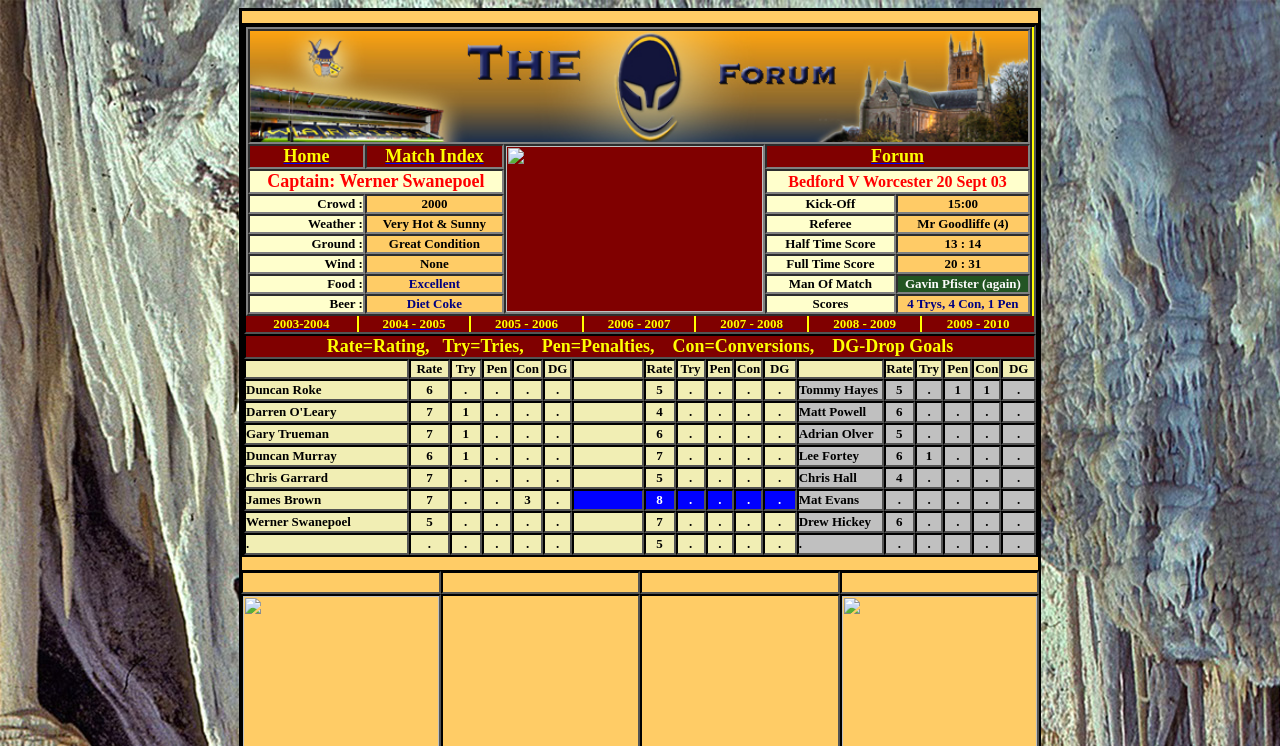Create a detailed summary of the webpage's content and design.

The webpage is divided into several sections, with a prominent table at the top. The table has multiple rows, each containing various pieces of information about a rugby match, including the captain, date, crowd, kick-off time, weather, referee, and scores. The table is organized into columns, with each column representing a specific category of information.

Above the table, there is a row of links, including "Home", "Match Index", and "Forum", which are likely navigation links to other parts of the website. There is also an image in this row, but its contents are not specified.

Below the table, there is another section with a series of links, each representing a different season, ranging from 2003-2004 to 2009-2010. These links are likely used to access information about matches from each season.

Further down the page, there is a section with a heading that explains the abbreviations used in the table, including "Rate" for rating, "Try" for tries, "Pen" for penalties, "Con" for conversions, and "DG" for drop goals.

The overall layout of the page is organized and easy to follow, with clear headings and concise text. The use of tables and links makes it easy to navigate and access specific information about rugby matches.